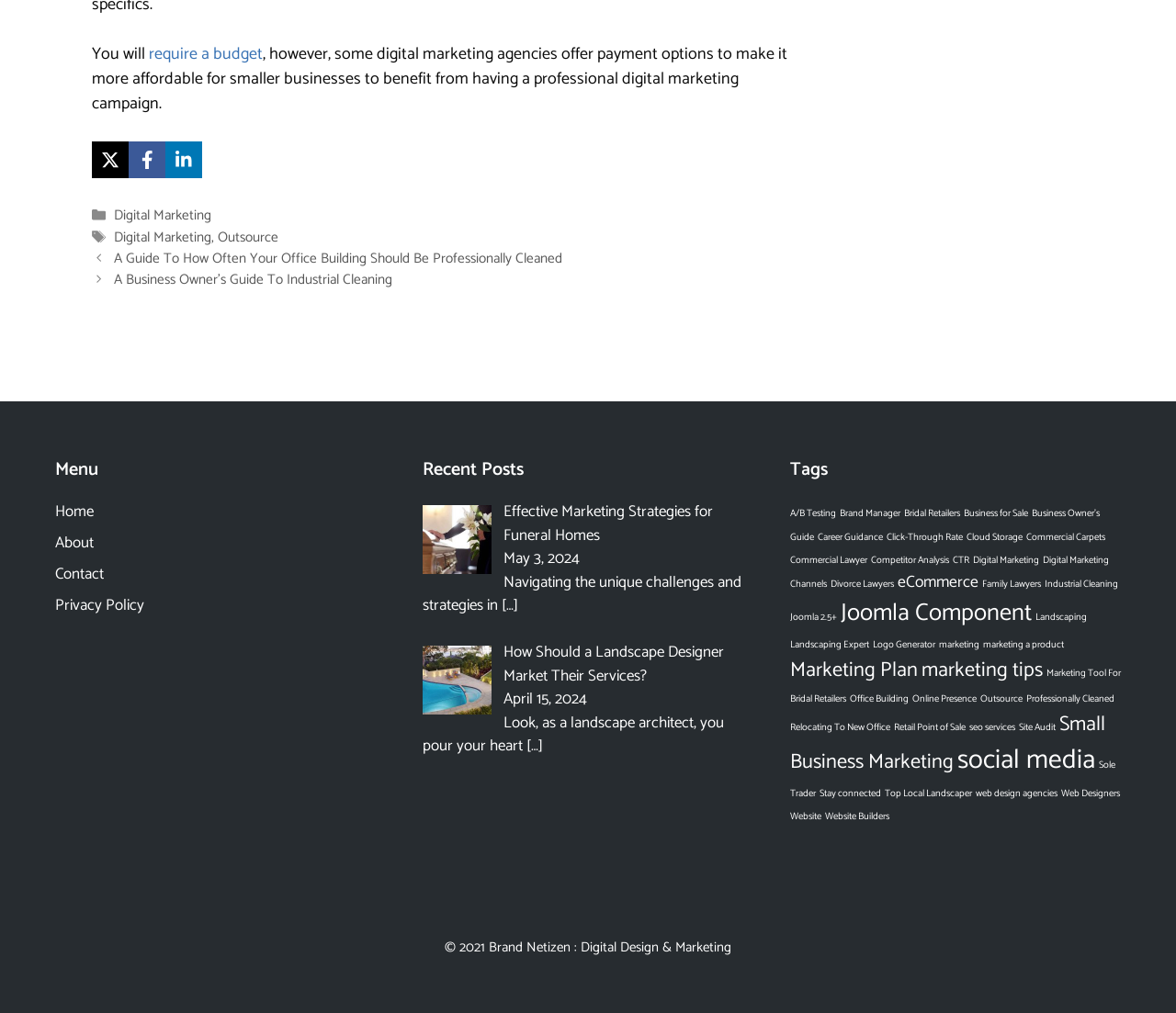From the given element description: "[…]", find the bounding box for the UI element. Provide the coordinates as four float numbers between 0 and 1, in the order [left, top, right, bottom].

[0.427, 0.585, 0.441, 0.61]